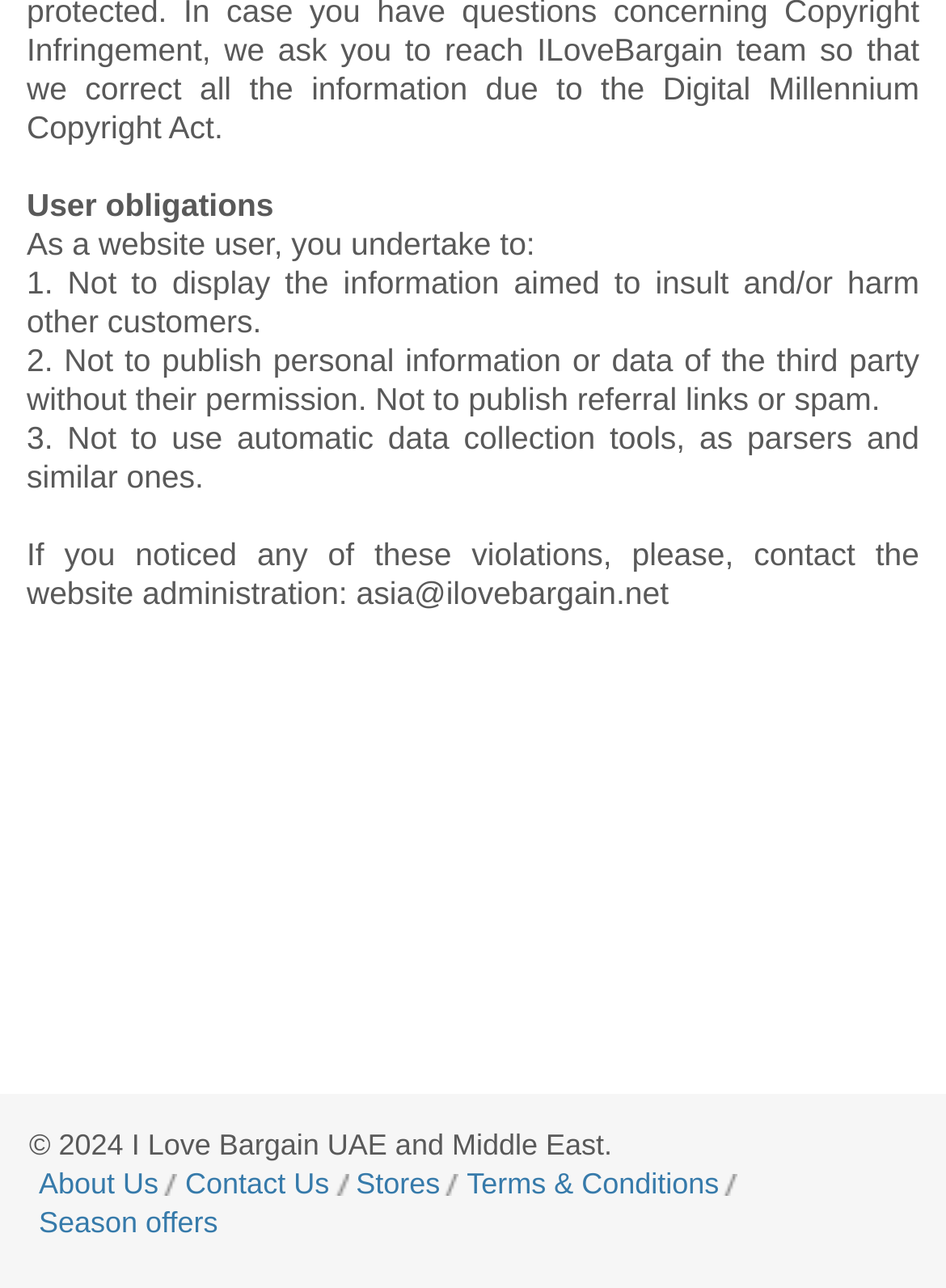Please answer the following question as detailed as possible based on the image: 
What region does the website focus on?

The website appears to focus on the UAE and Middle East region, as mentioned in the text 'UAE and Middle East.' at the bottom of the webpage.